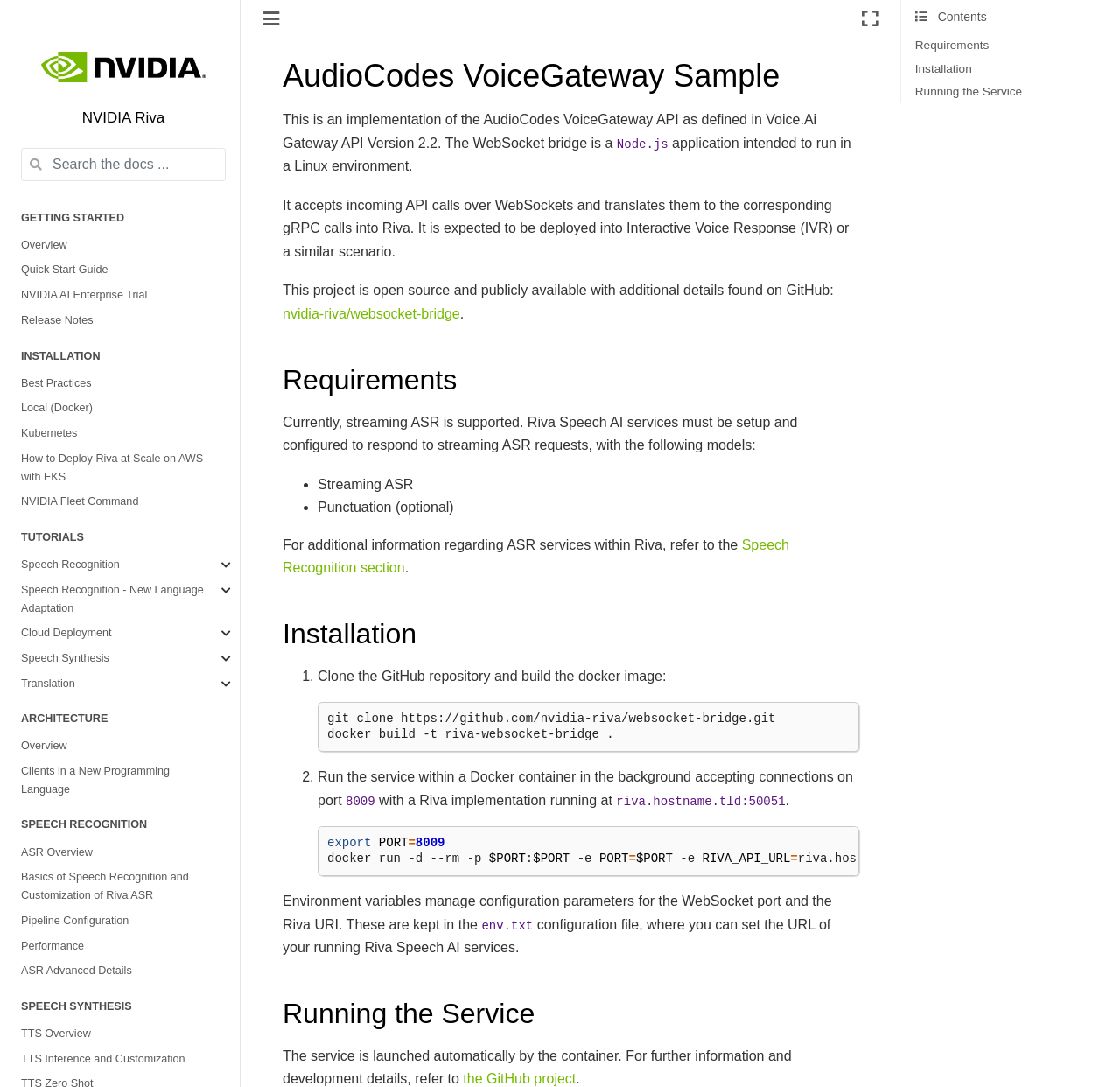Please determine the bounding box coordinates of the element to click on in order to accomplish the following task: "Click the button to deploy Riva at Scale on AWS with EKS". Ensure the coordinates are four float numbers ranging from 0 to 1, i.e., [left, top, right, bottom].

[0.019, 0.411, 0.213, 0.45]